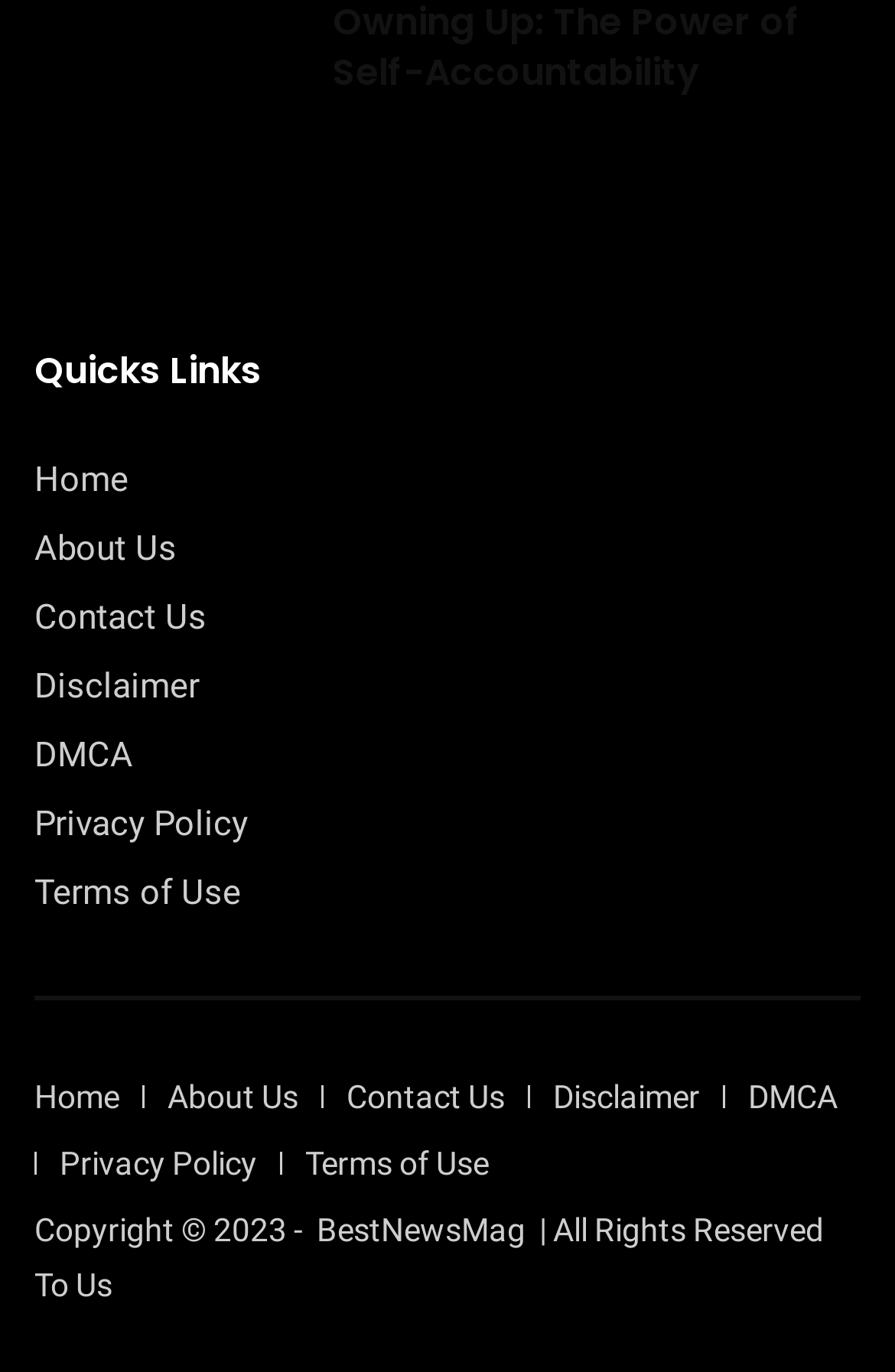Respond concisely with one word or phrase to the following query:
What is the name of the website mentioned at the bottom of the page?

BestNewsMag